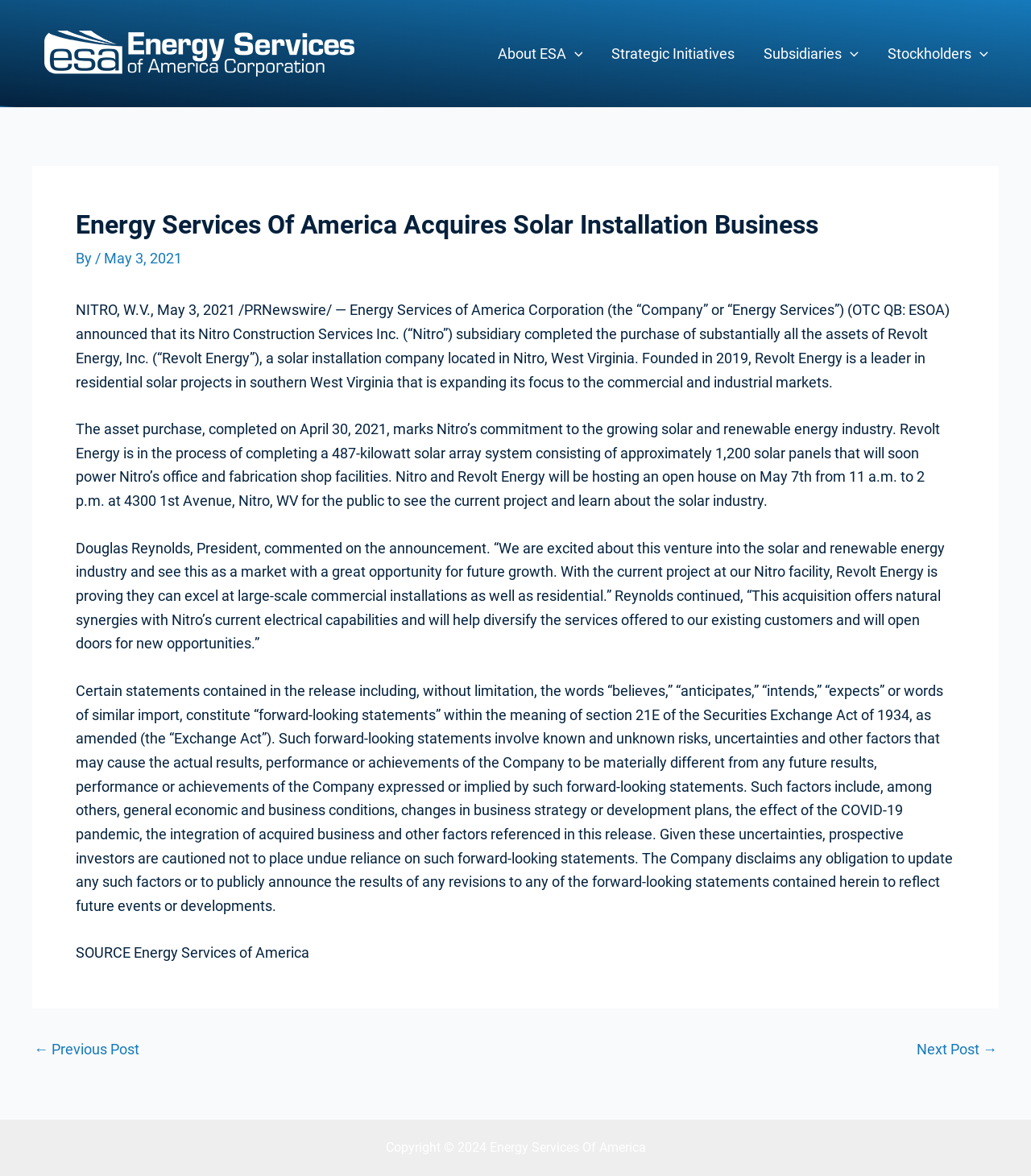Show the bounding box coordinates for the HTML element described as: "← Previous Post".

[0.033, 0.886, 0.135, 0.899]